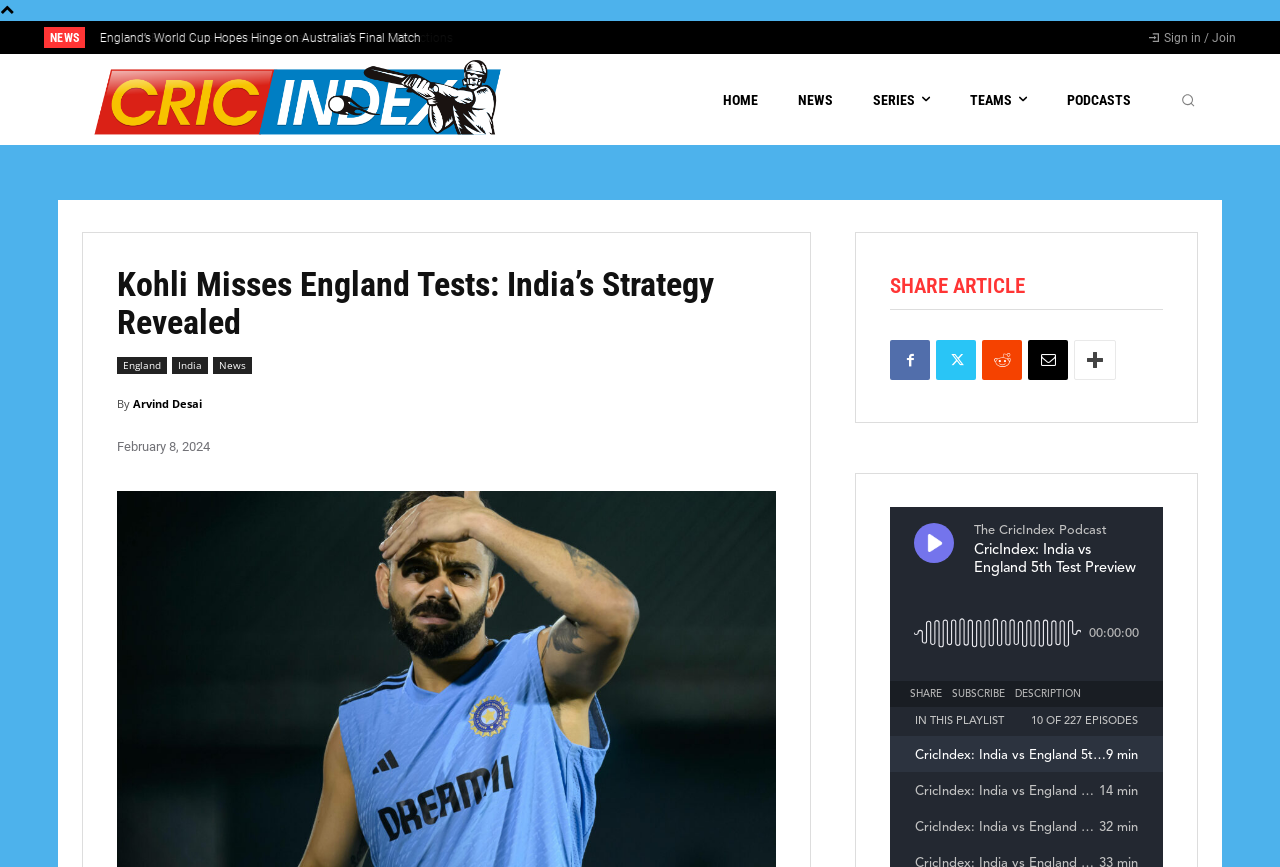Please give a succinct answer to the question in one word or phrase:
How many social media sharing options are available?

5